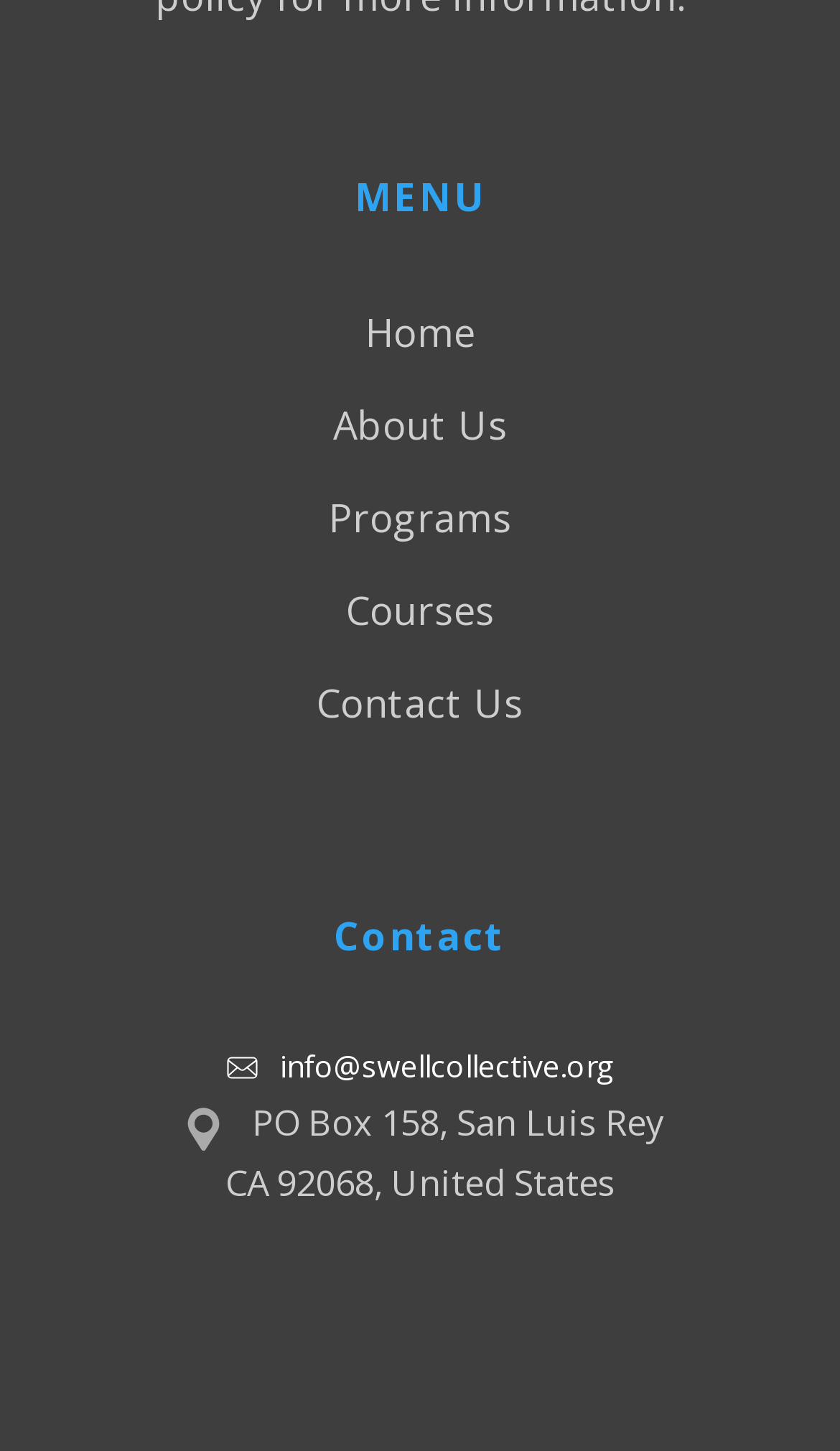Can you give a detailed response to the following question using the information from the image? What is the email address for contact?

I looked for the contact information section and found the email address 'info@swellcollective.org' under the 'Contact' heading.